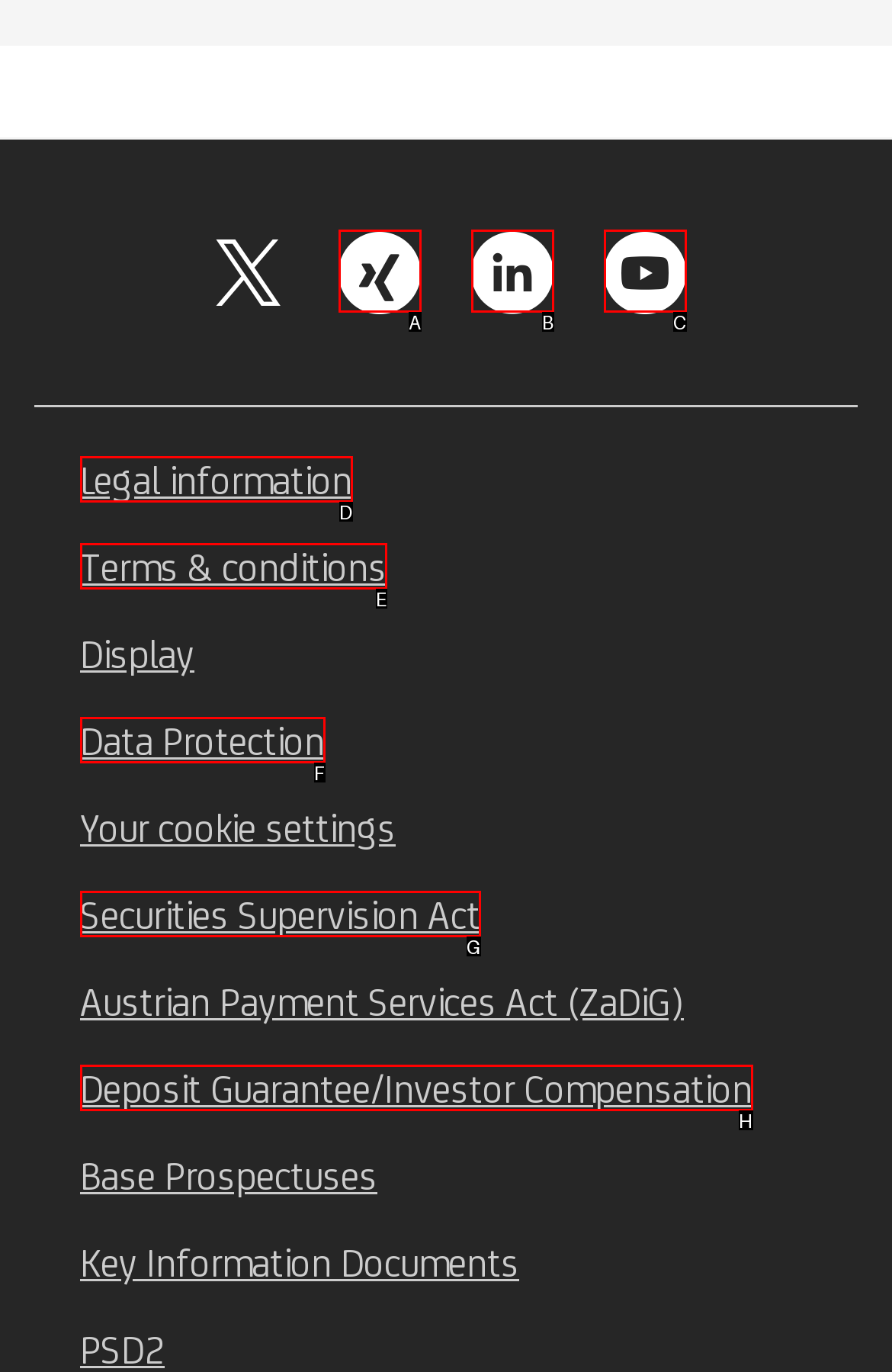Find the HTML element that matches the description: Legal information
Respond with the corresponding letter from the choices provided.

D